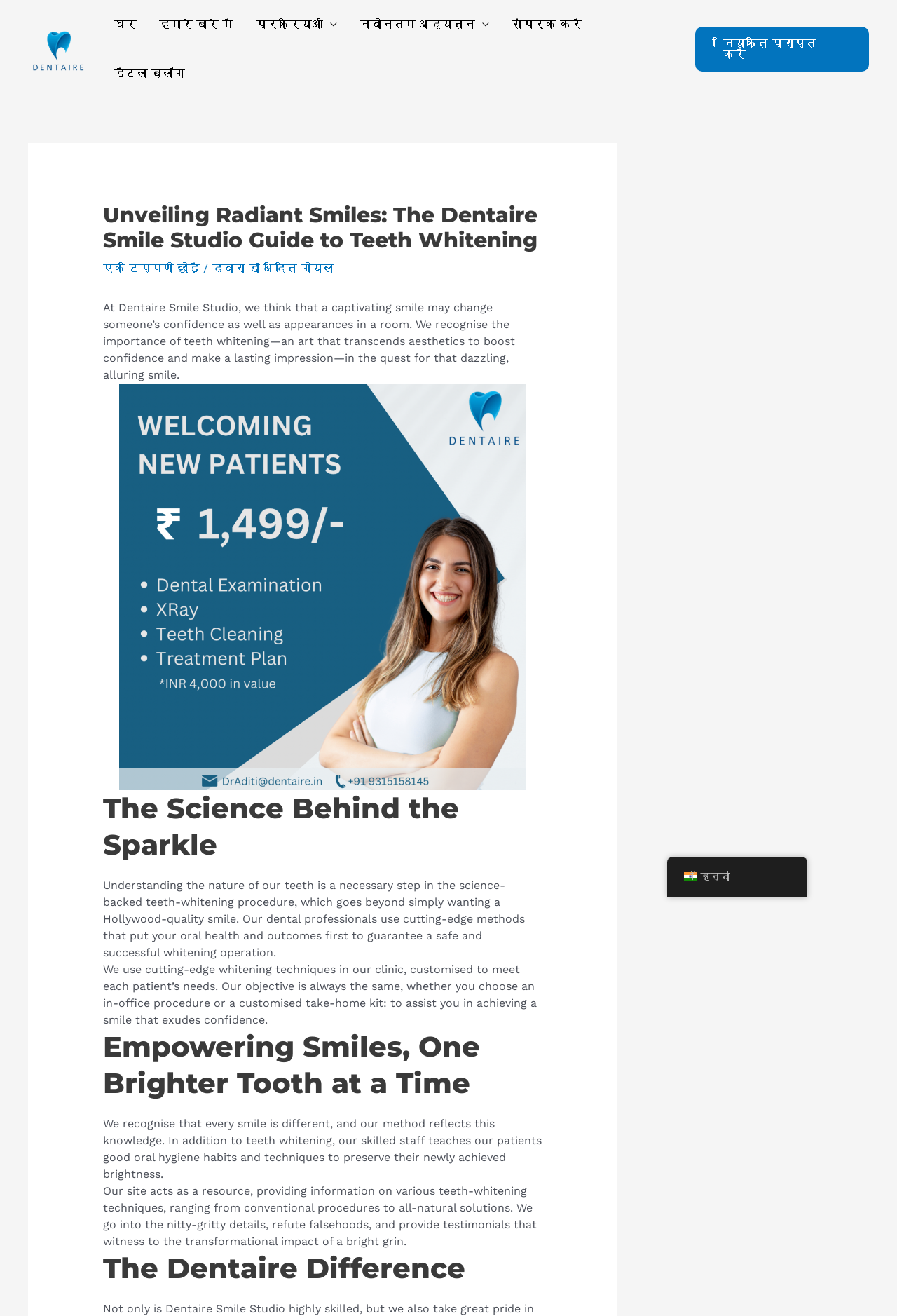Kindly determine the bounding box coordinates for the area that needs to be clicked to execute this instruction: "Read the 'Unveiling Radiant Smiles: The Dentaire Smile Studio Guide to Teeth Whitening' article".

[0.115, 0.154, 0.604, 0.193]